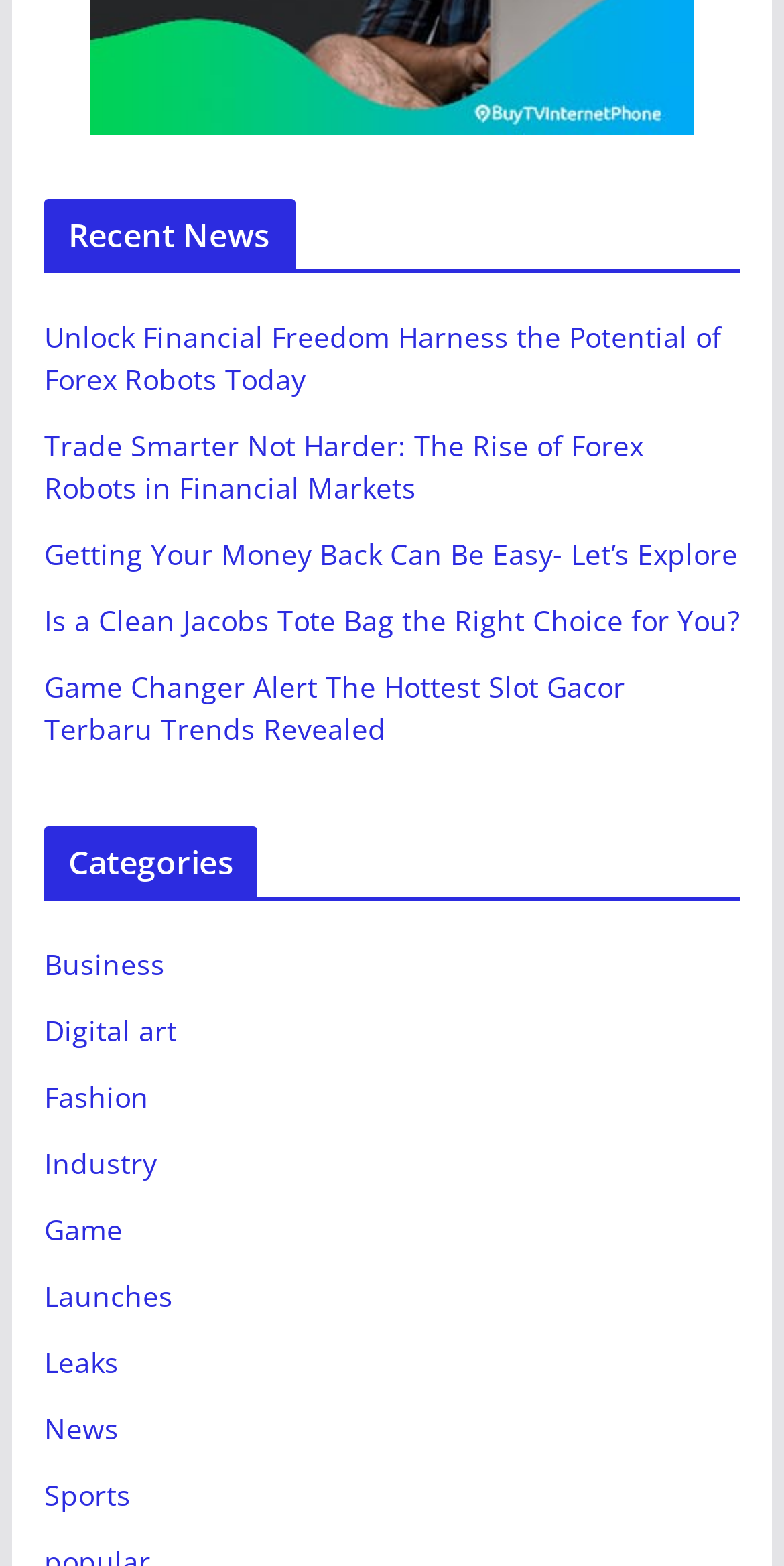Determine the bounding box coordinates of the target area to click to execute the following instruction: "View Sports news."

[0.056, 0.942, 0.166, 0.966]